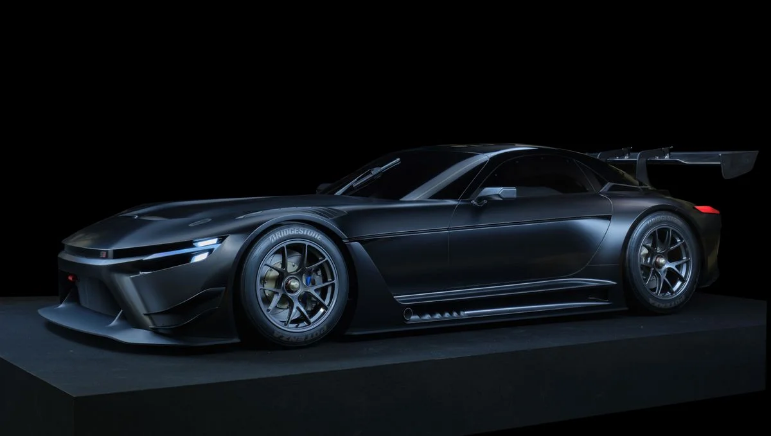What type of wheels does the 2025 Lexus RC have?
Provide a one-word or short-phrase answer based on the image.

Lightweight alloy wheels